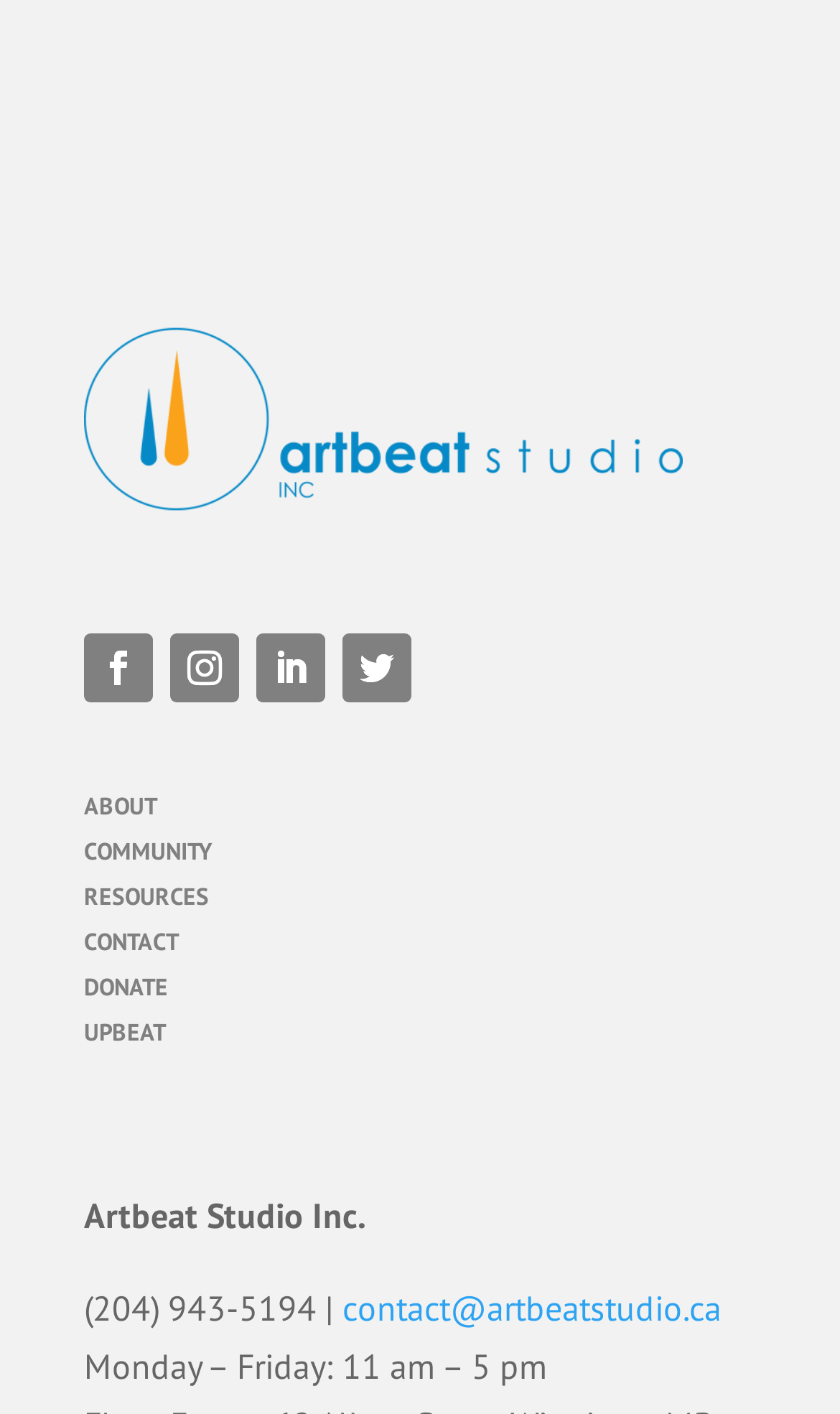How many icons are in the top left corner of the webpage?
Please give a detailed and elaborate answer to the question.

I counted the icons in the top left corner of the webpage, which are '', '', '', and ''. There are 4 icons in total.